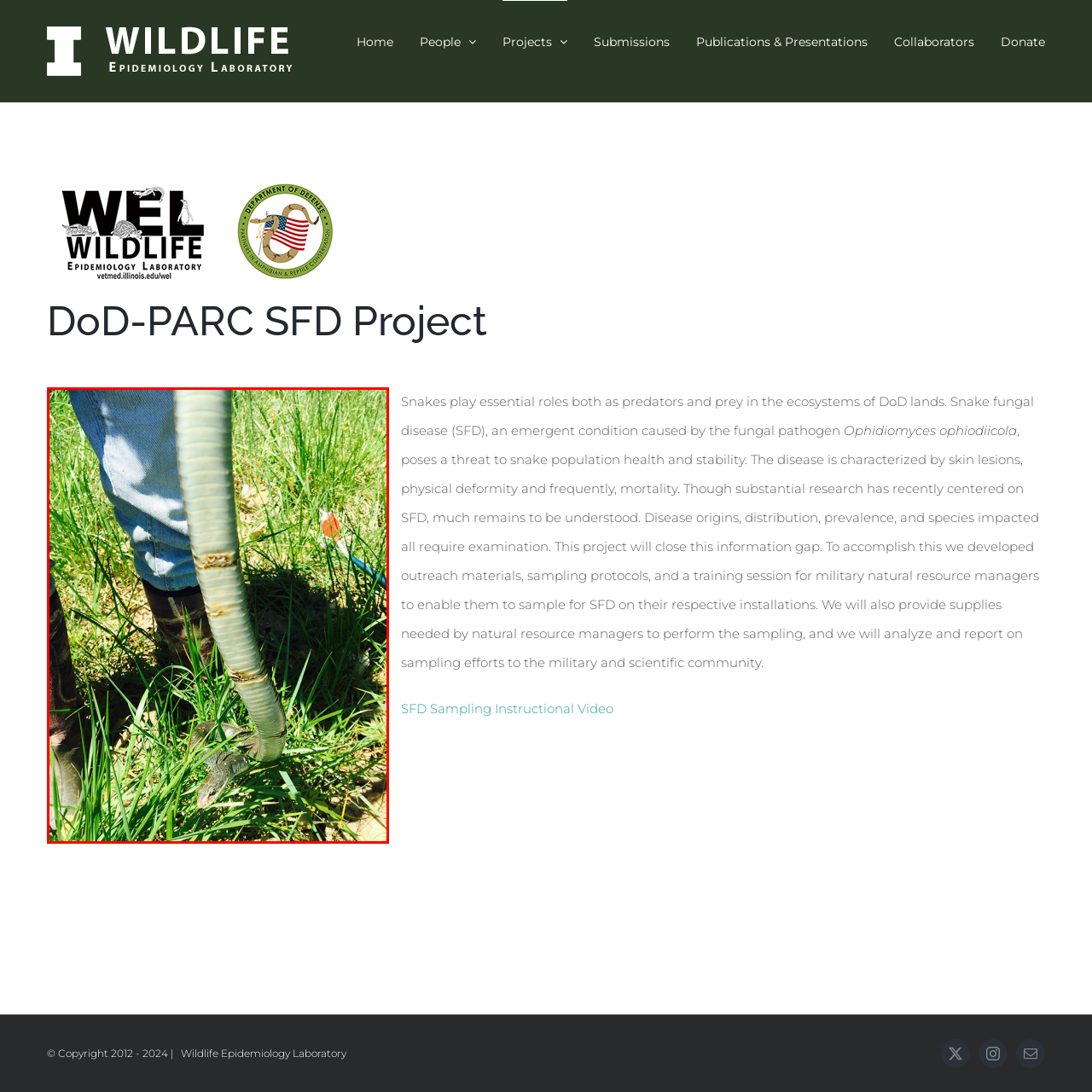Explain in detail what is happening in the red-marked area of the image.

The image depicts a close-up view of a green snake in a grassy environment, highlighting the delicate integration of wildlife within their habitats. A person, wearing faded blue jeans and brown boots, is visible in the background, providing a sense of scale and context. The snake is positioned on the ground, camouflaged amid the vibrant green grass, showcasing its natural colors. This image is part of outreach efforts to understand the ecological roles of snakes, particularly in the context of the Snake Fungal Disease (SFD), which poses a significant threat to snake populations and their ecosystems. The visual emphasizes the importance of studying and conserving these reptiles, integral to maintaining biodiversity.